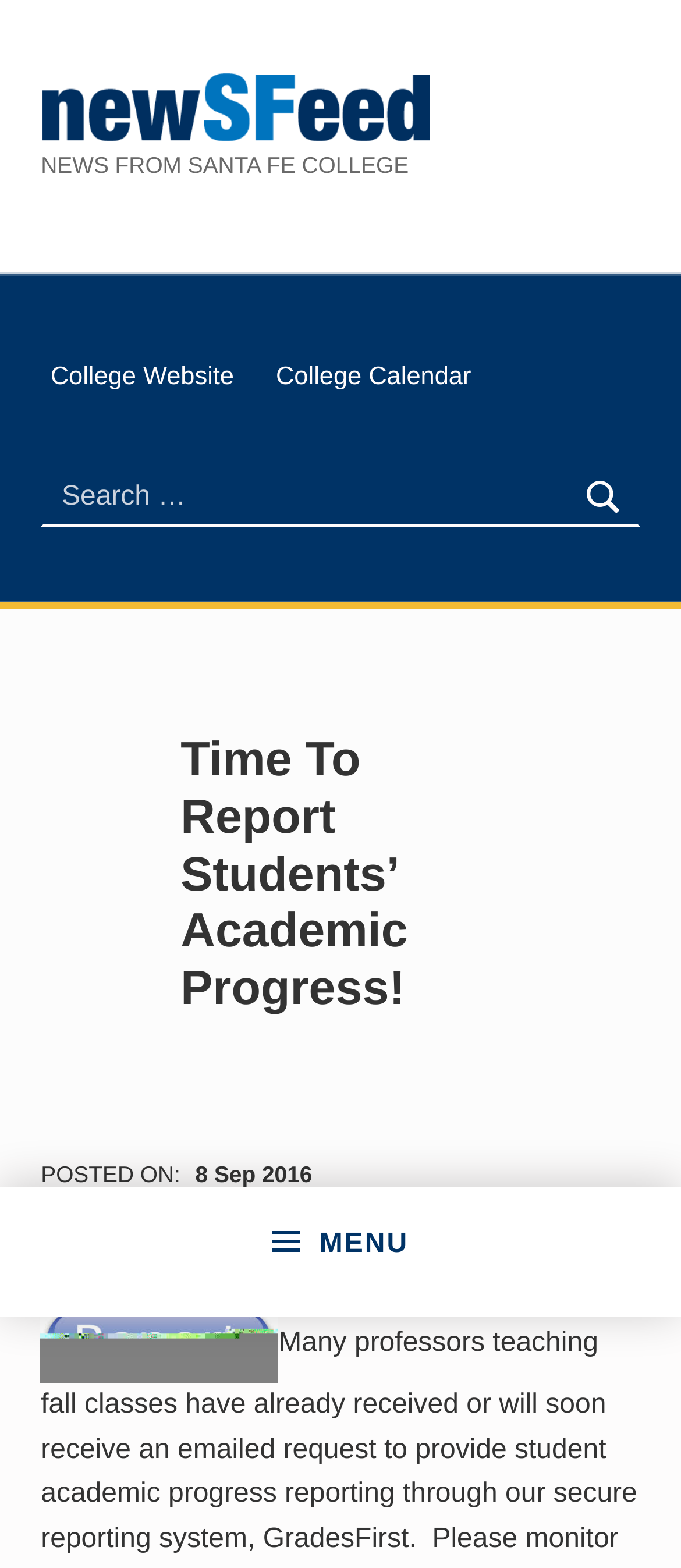Your task is to find and give the main heading text of the webpage.

Time To Report Students’ Academic Progress!